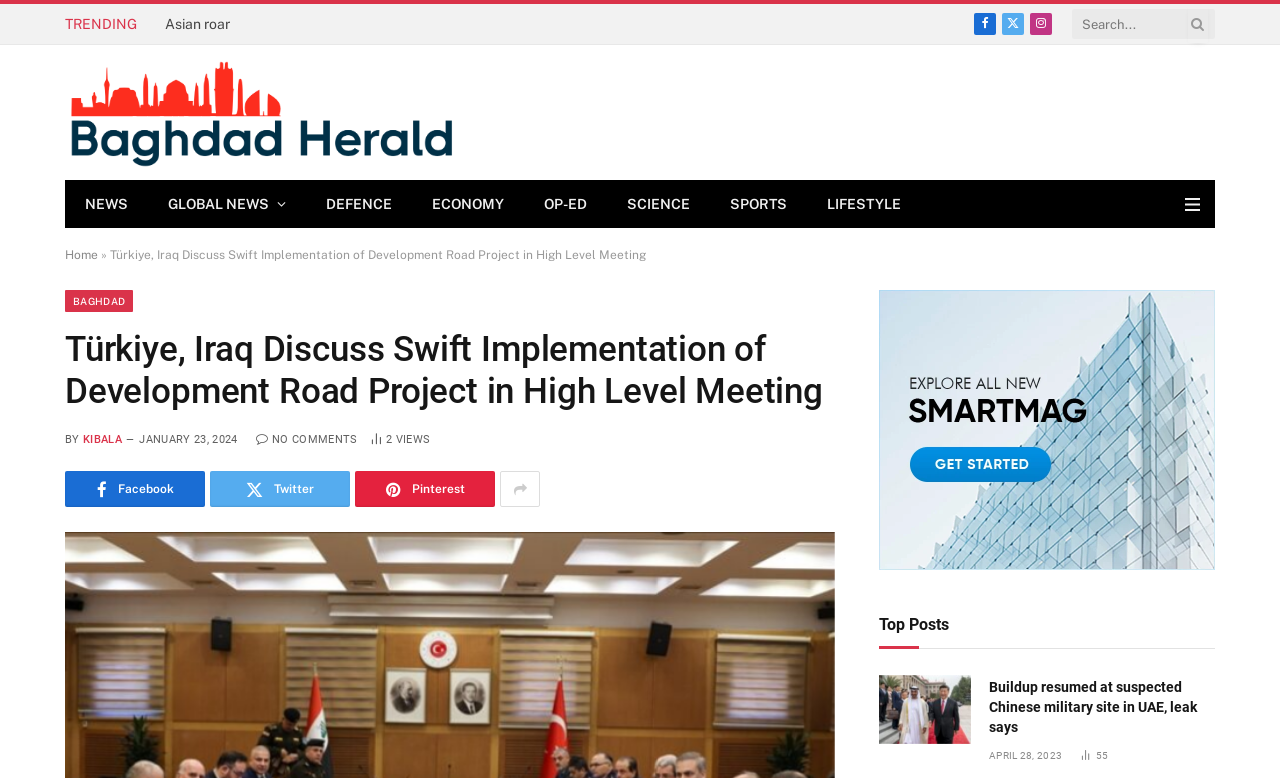Please find the bounding box coordinates of the section that needs to be clicked to achieve this instruction: "Read the article about Turkey and Iraq".

[0.051, 0.423, 0.652, 0.531]